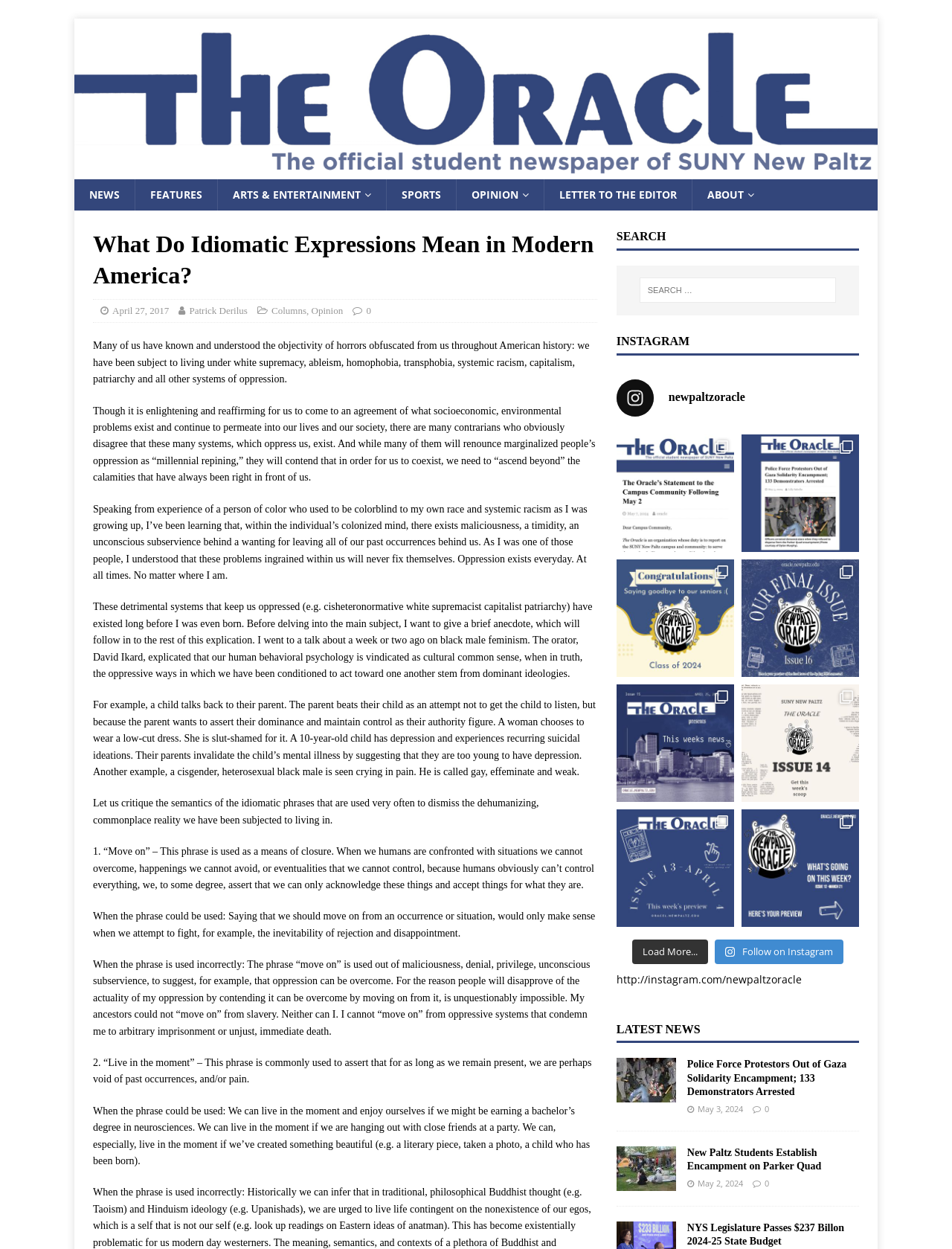Please indicate the bounding box coordinates for the clickable area to complete the following task: "Call the phone number". The coordinates should be specified as four float numbers between 0 and 1, i.e., [left, top, right, bottom].

None